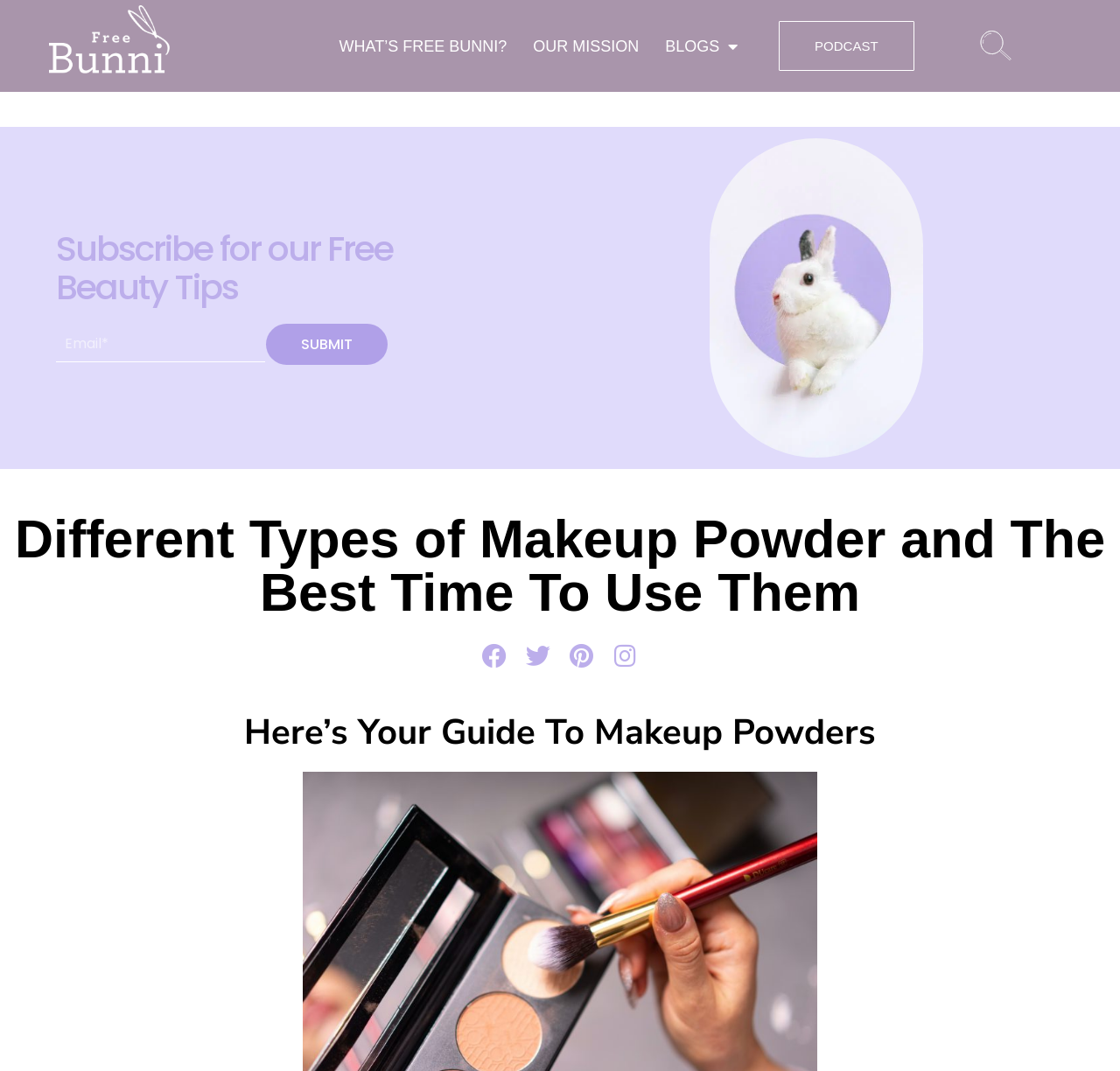What is the topic of the webpage?
Refer to the screenshot and answer in one word or phrase.

Makeup powder